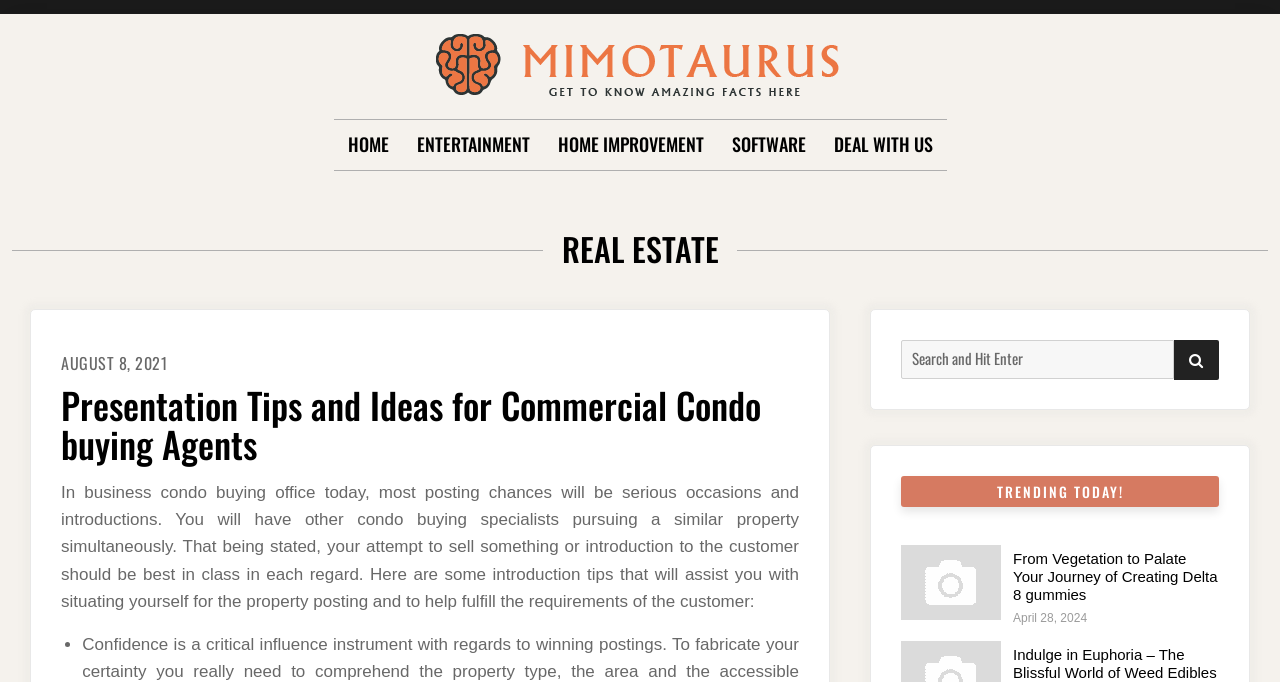Refer to the screenshot and answer the following question in detail:
What is the date of the blog post 'From Vegetation to Palate Your Journey of Creating Delta 8 gummies'?

The date of the blog post 'From Vegetation to Palate Your Journey of Creating Delta 8 gummies' is mentioned as 'April 28, 2024' below the post title.